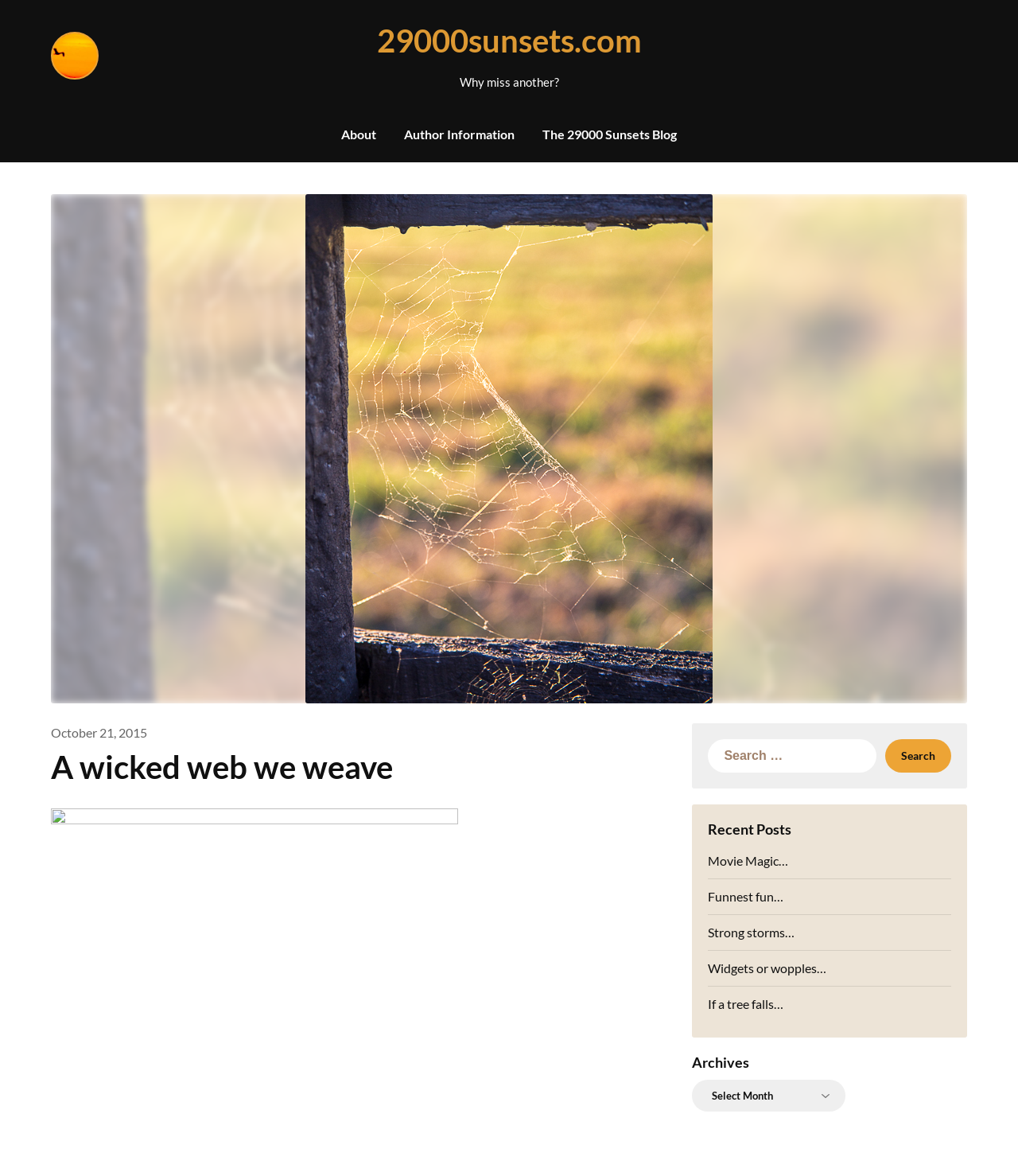Please specify the bounding box coordinates of the clickable region to carry out the following instruction: "View recent posts". The coordinates should be four float numbers between 0 and 1, in the format [left, top, right, bottom].

[0.696, 0.697, 0.934, 0.713]